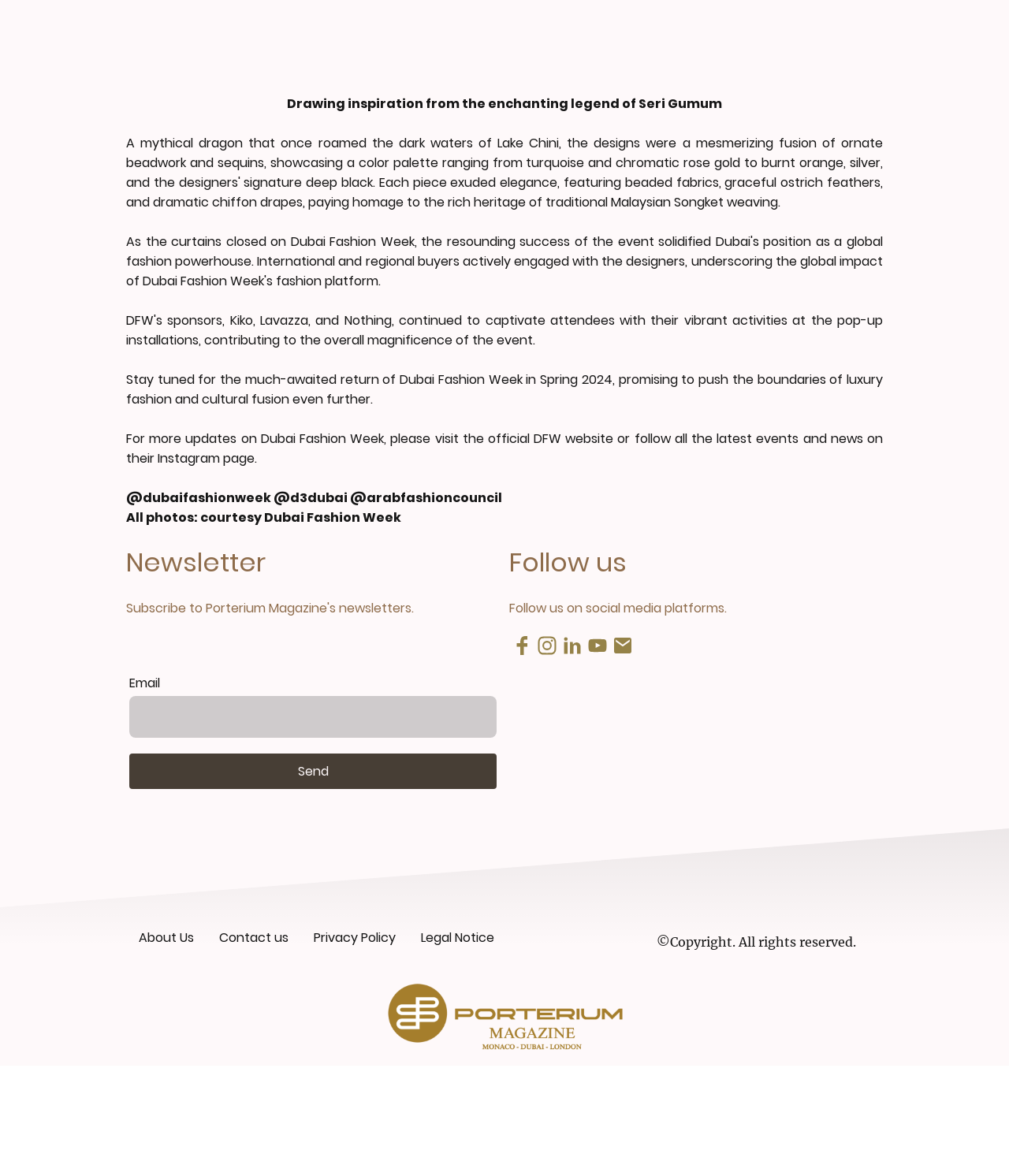Based on the provided description, "Privacy Policy", find the bounding box of the corresponding UI element in the screenshot.

[0.303, 0.784, 0.4, 0.811]